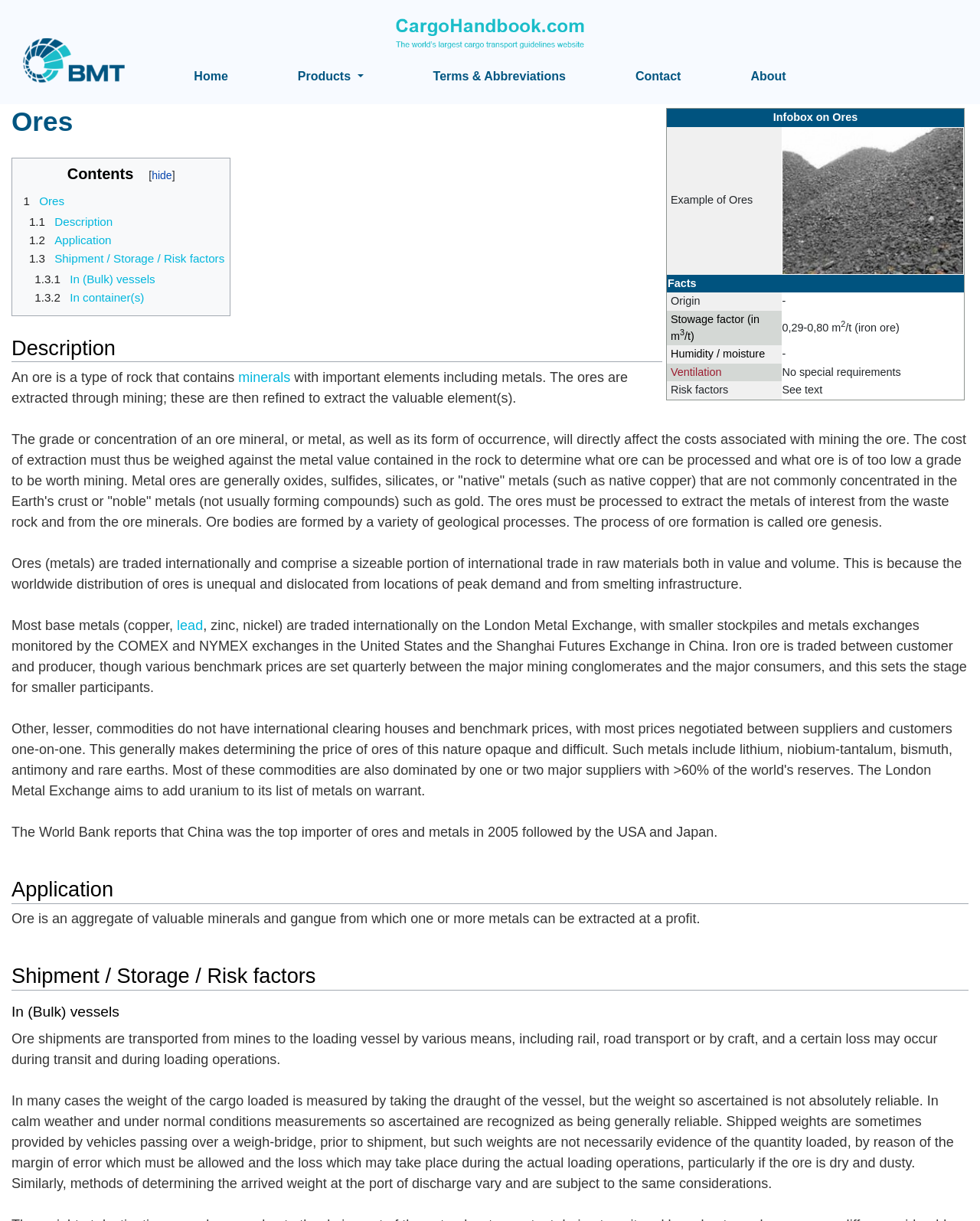Please answer the following question using a single word or phrase: 
What is the stowage factor of iron ore?

0,29-0,80 m2/t